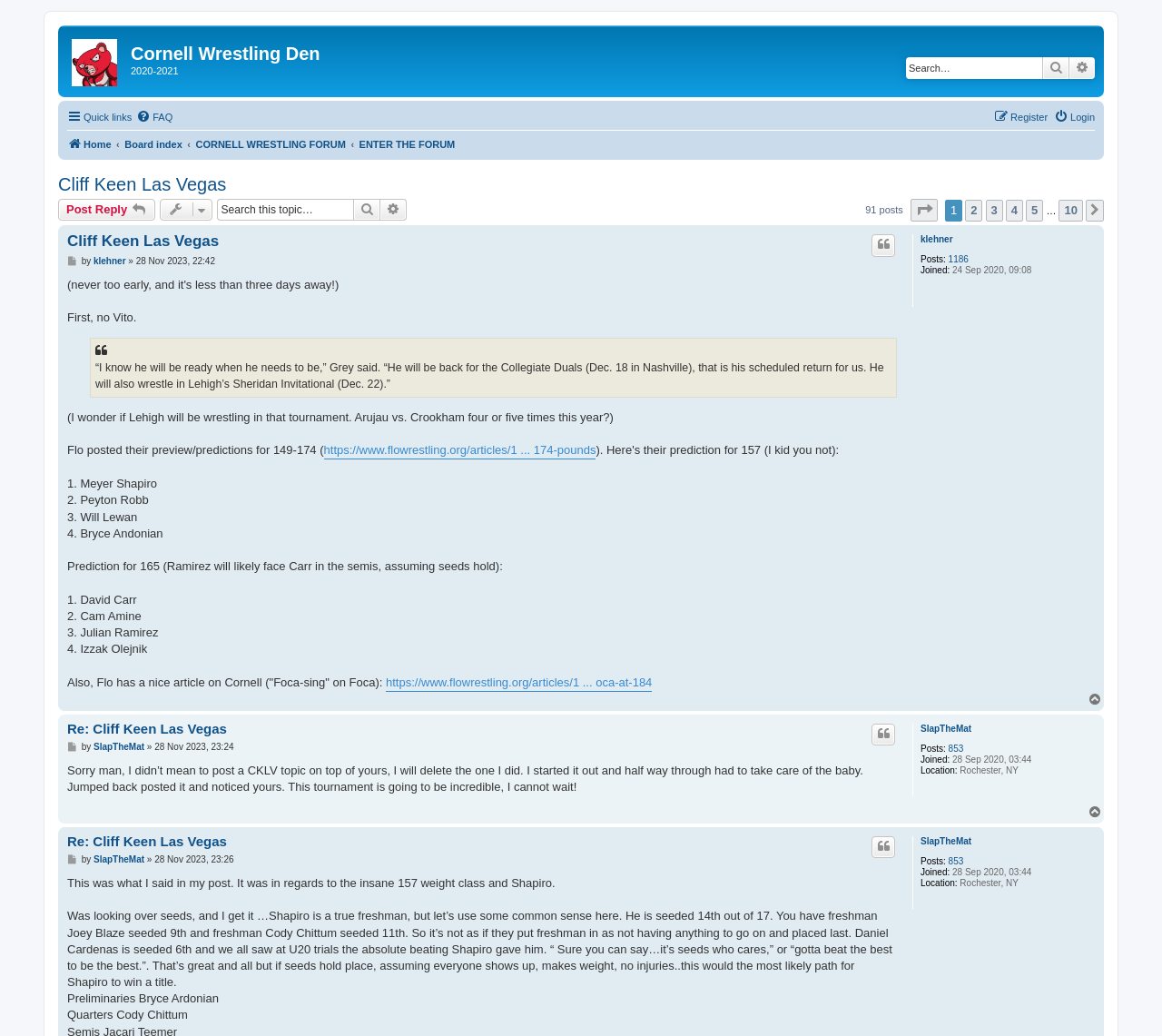Please provide the bounding box coordinates for the element that needs to be clicked to perform the instruction: "Login". The coordinates must consist of four float numbers between 0 and 1, formatted as [left, top, right, bottom].

[0.907, 0.102, 0.942, 0.124]